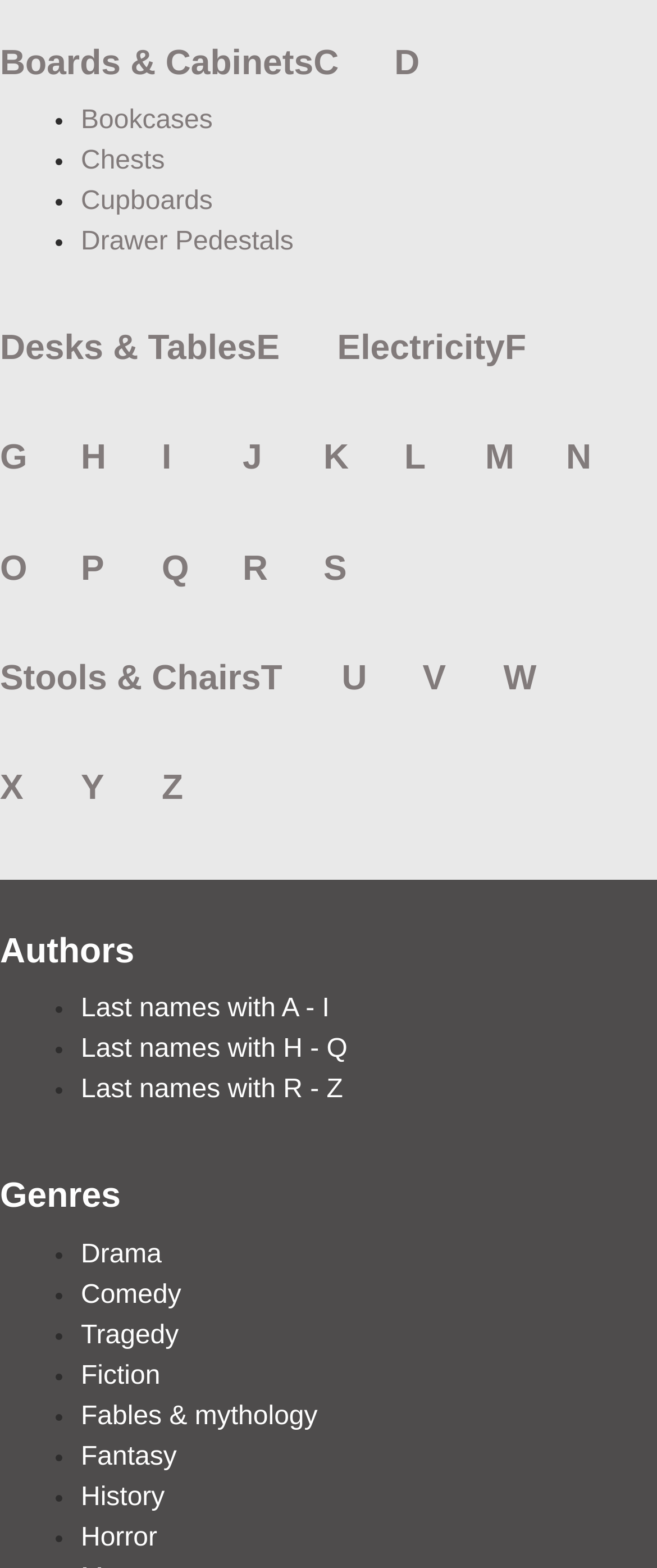Locate the bounding box coordinates of the element's region that should be clicked to carry out the following instruction: "Choose Drama". The coordinates need to be four float numbers between 0 and 1, i.e., [left, top, right, bottom].

[0.123, 0.791, 0.246, 0.809]